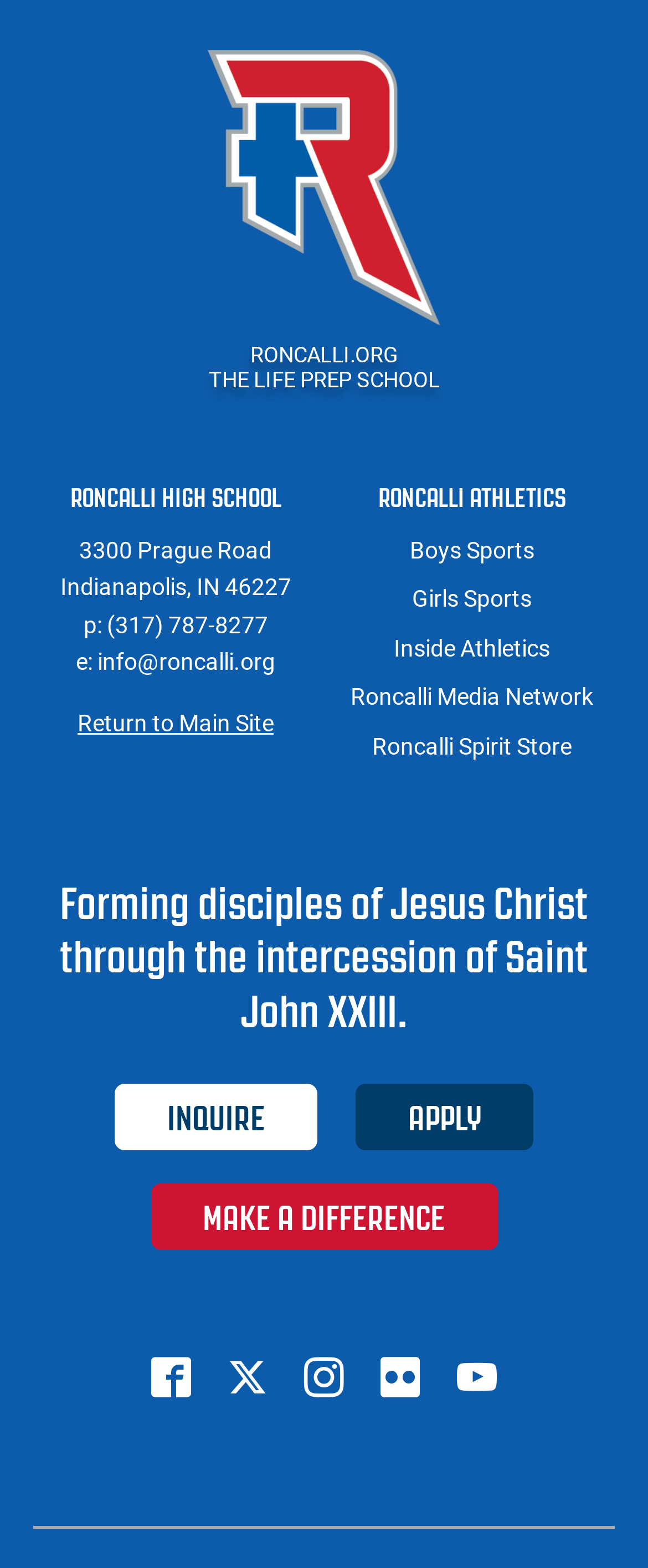Find the bounding box coordinates of the element to click in order to complete the given instruction: "Visit the main site."

[0.12, 0.452, 0.422, 0.469]